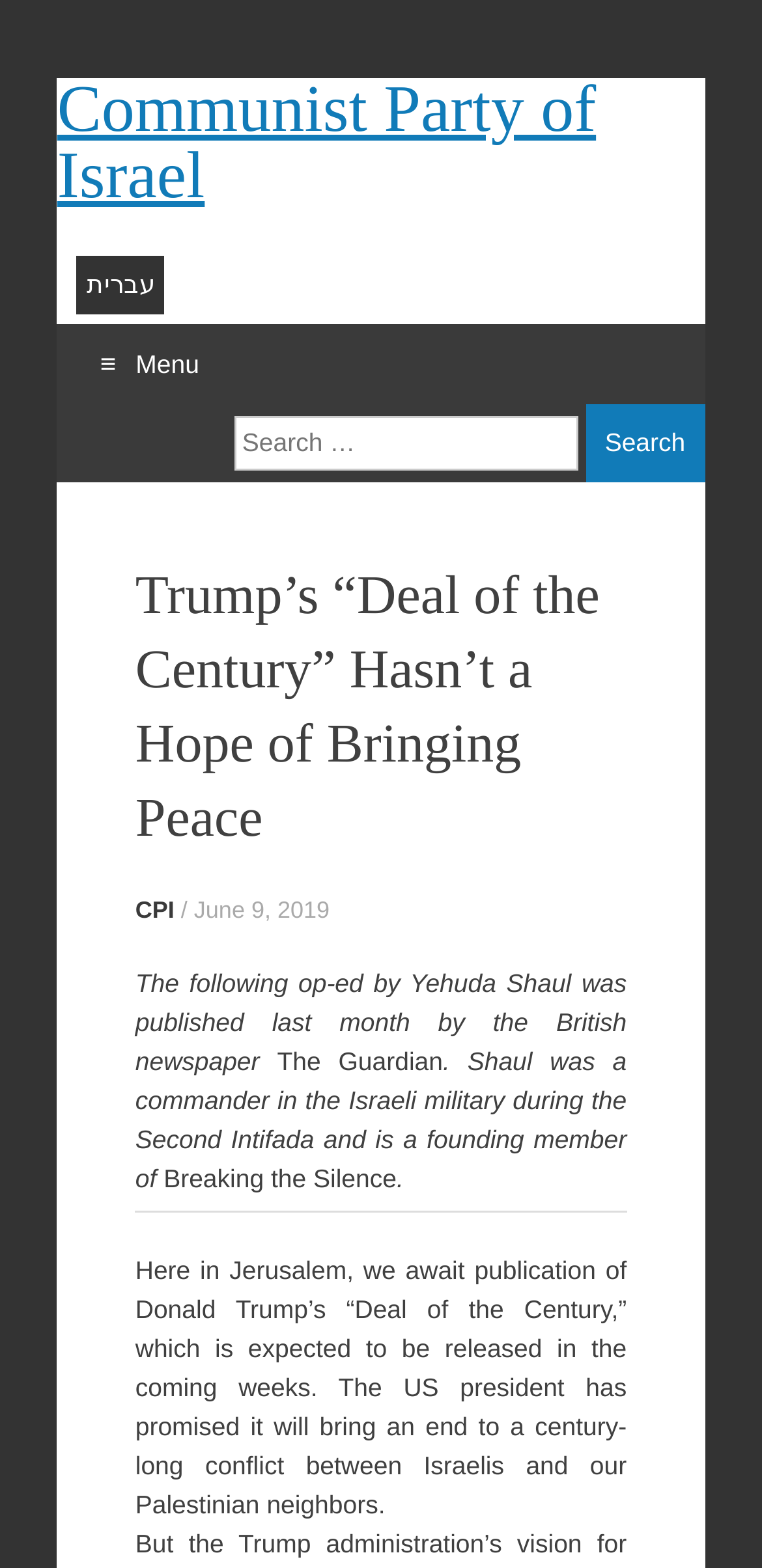Determine the bounding box coordinates of the clickable element necessary to fulfill the instruction: "Go to the Hebrew version". Provide the coordinates as four float numbers within the 0 to 1 range, i.e., [left, top, right, bottom].

[0.113, 0.172, 0.203, 0.191]